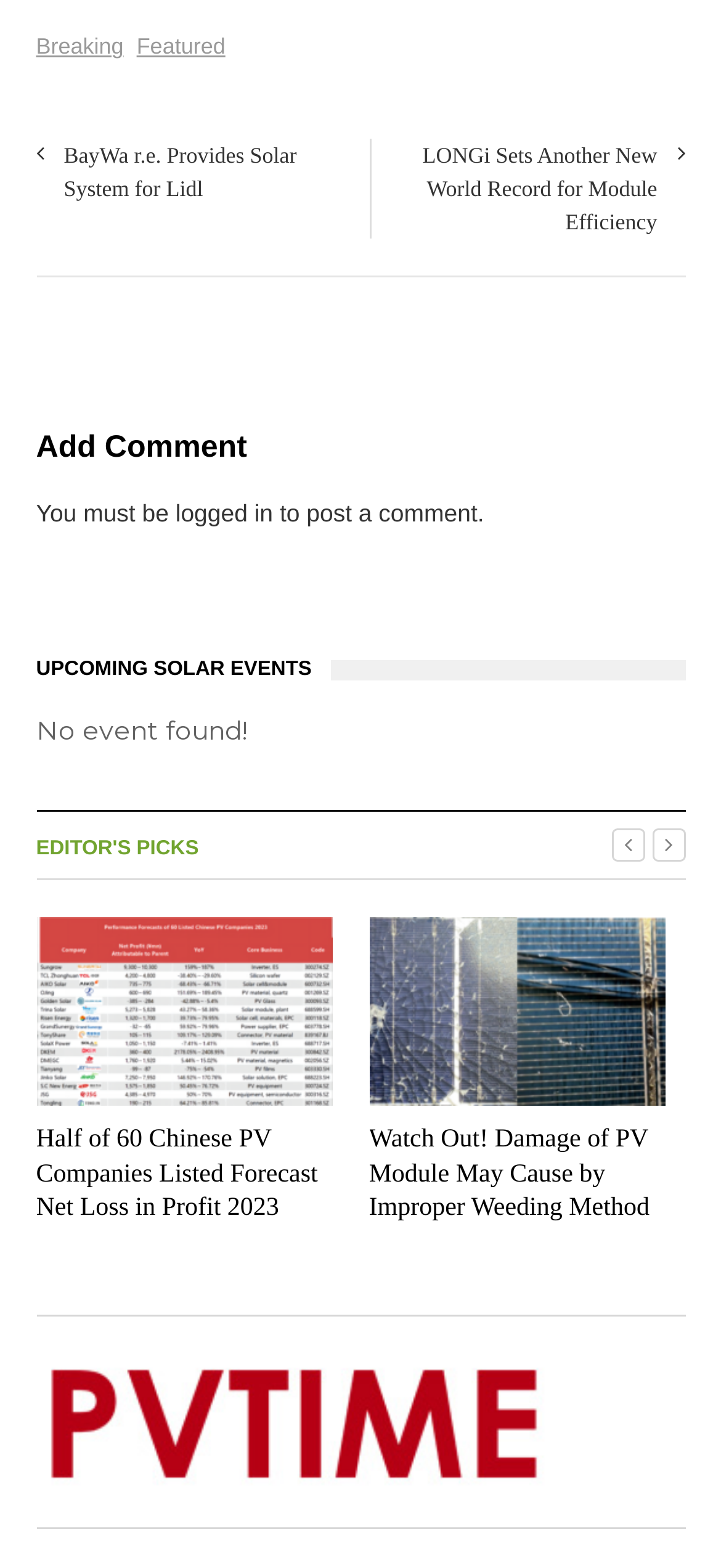Determine the coordinates of the bounding box for the clickable area needed to execute this instruction: "View Half of 60 Chinese PV Companies Listed Forecast Net Loss in Profit 2023 article".

[0.05, 0.697, 0.46, 0.715]